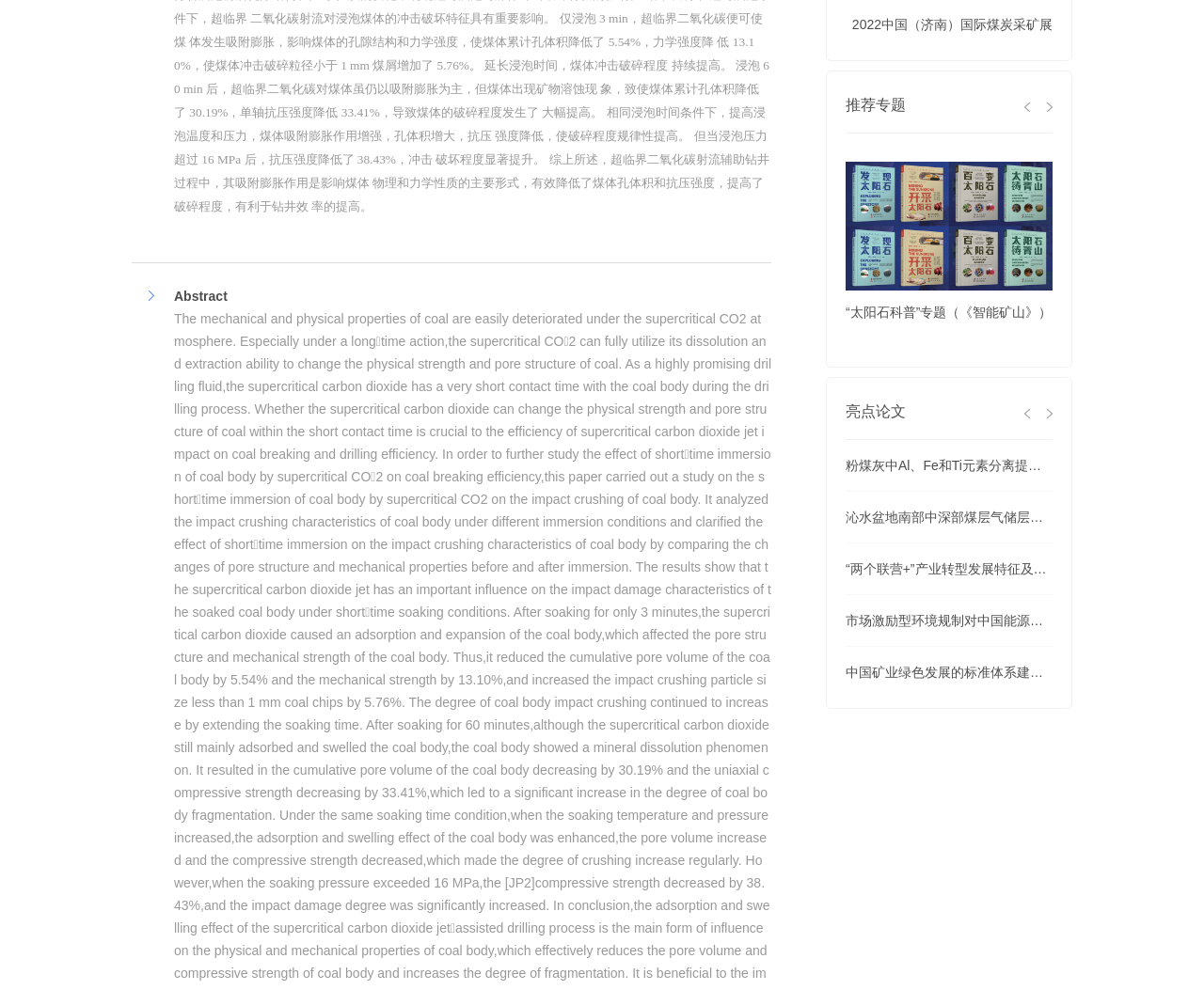From the given element description: "“低碳减损绿色开采新技术与实践”专题", find the bounding box for the UI element. Provide the coordinates as four float numbers between 0 and 1, in the order [left, top, right, bottom].

[0.359, 0.298, 0.53, 0.33]